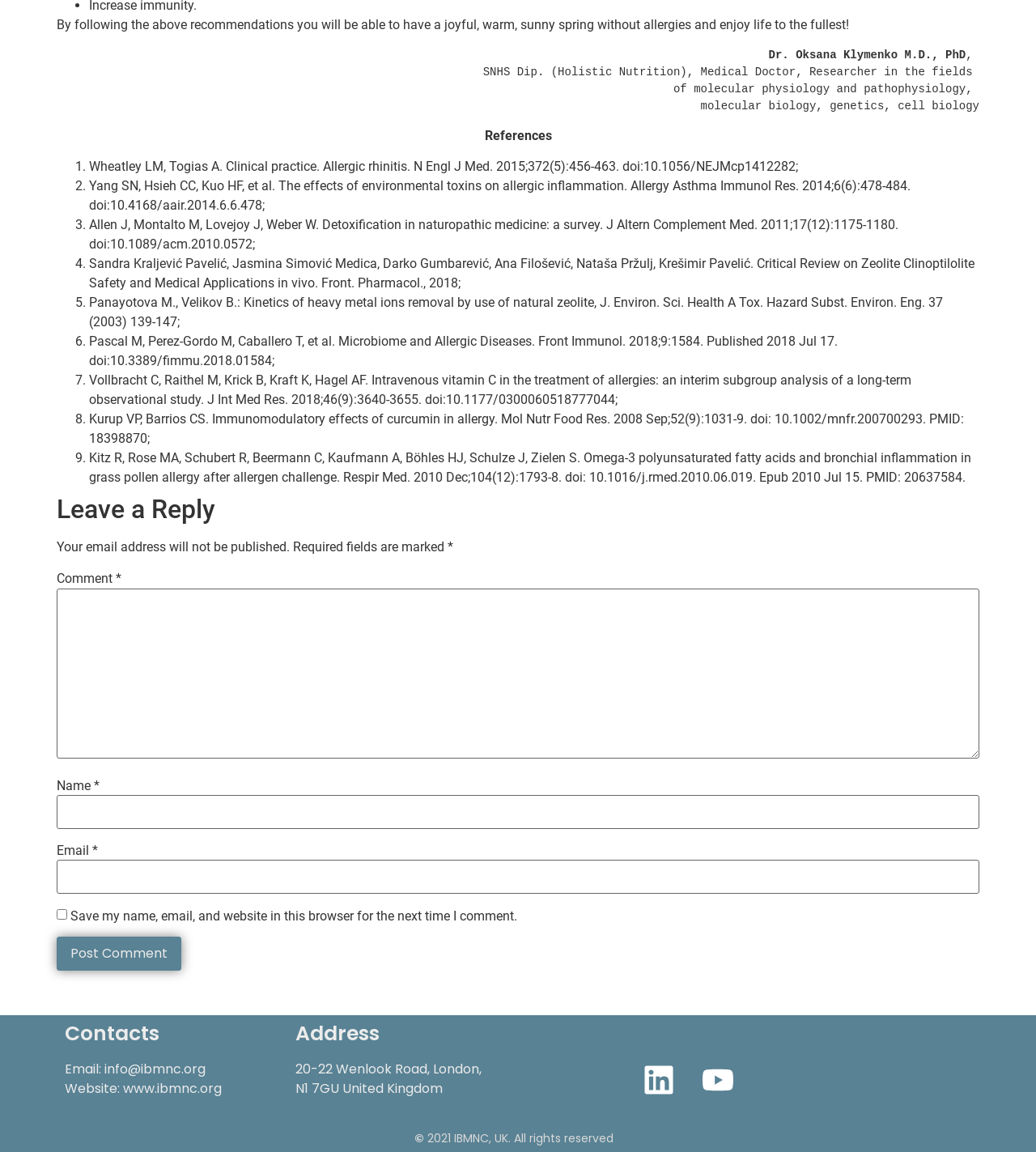What is the email address to contact IBMNC?
Using the image as a reference, answer with just one word or a short phrase.

info@ibmnc.org